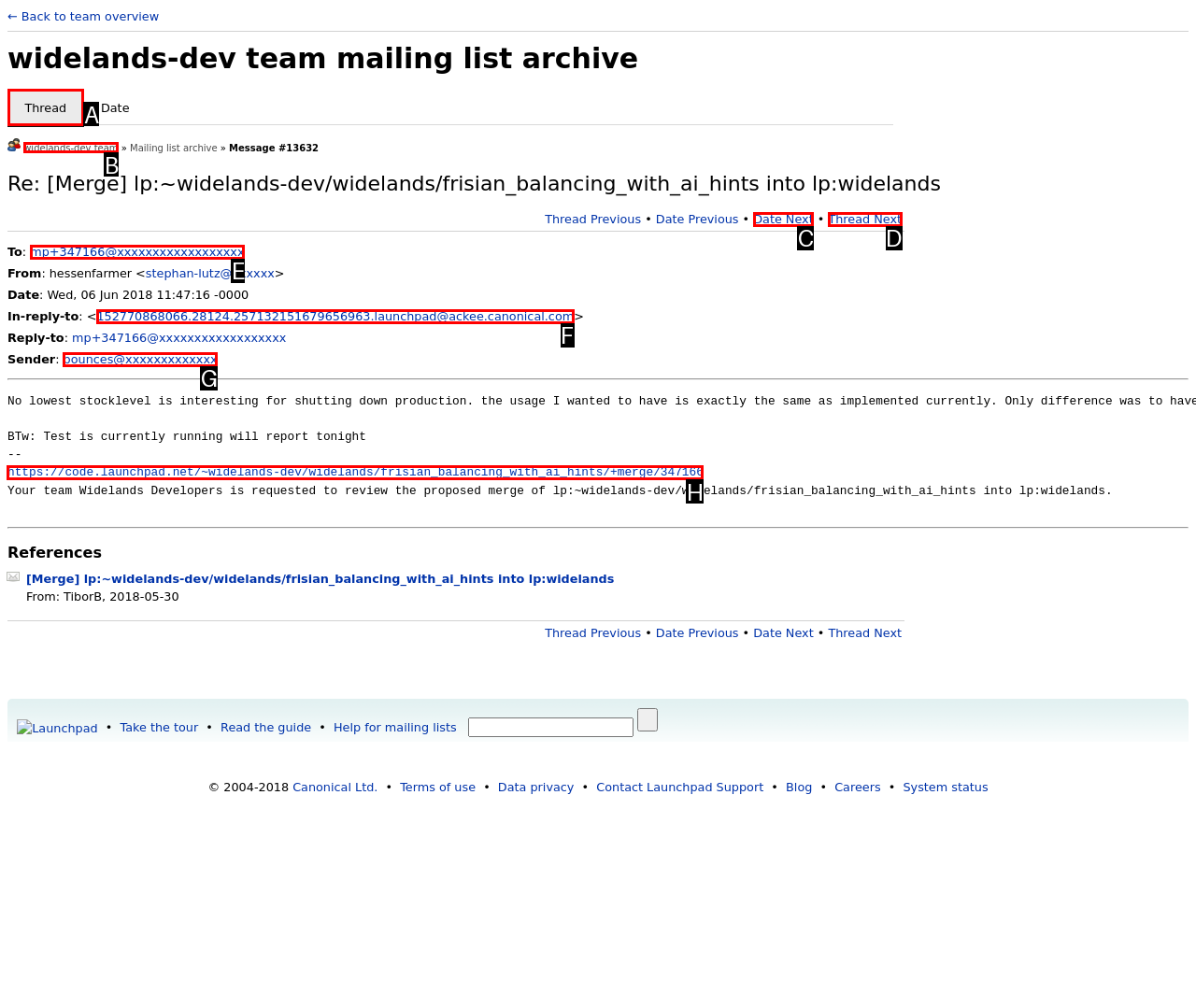Which option should you click on to fulfill this task: View the proposed merge? Answer with the letter of the correct choice.

H